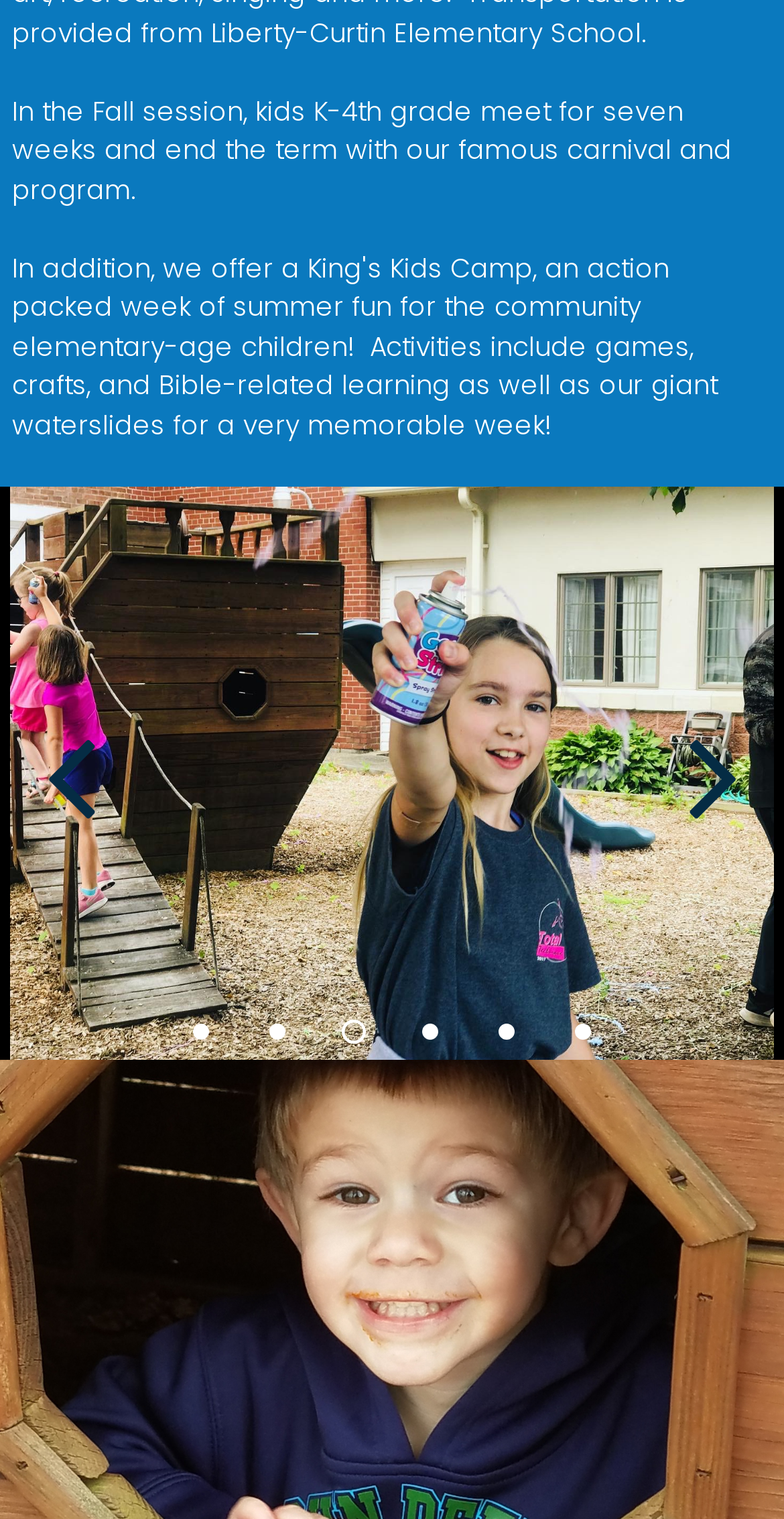Refer to the screenshot and give an in-depth answer to this question: What is the event that marks the end of the Fall session?

According to the StaticText element, the Fall session ends with a 'carnival and program', which is a special event for the kids.